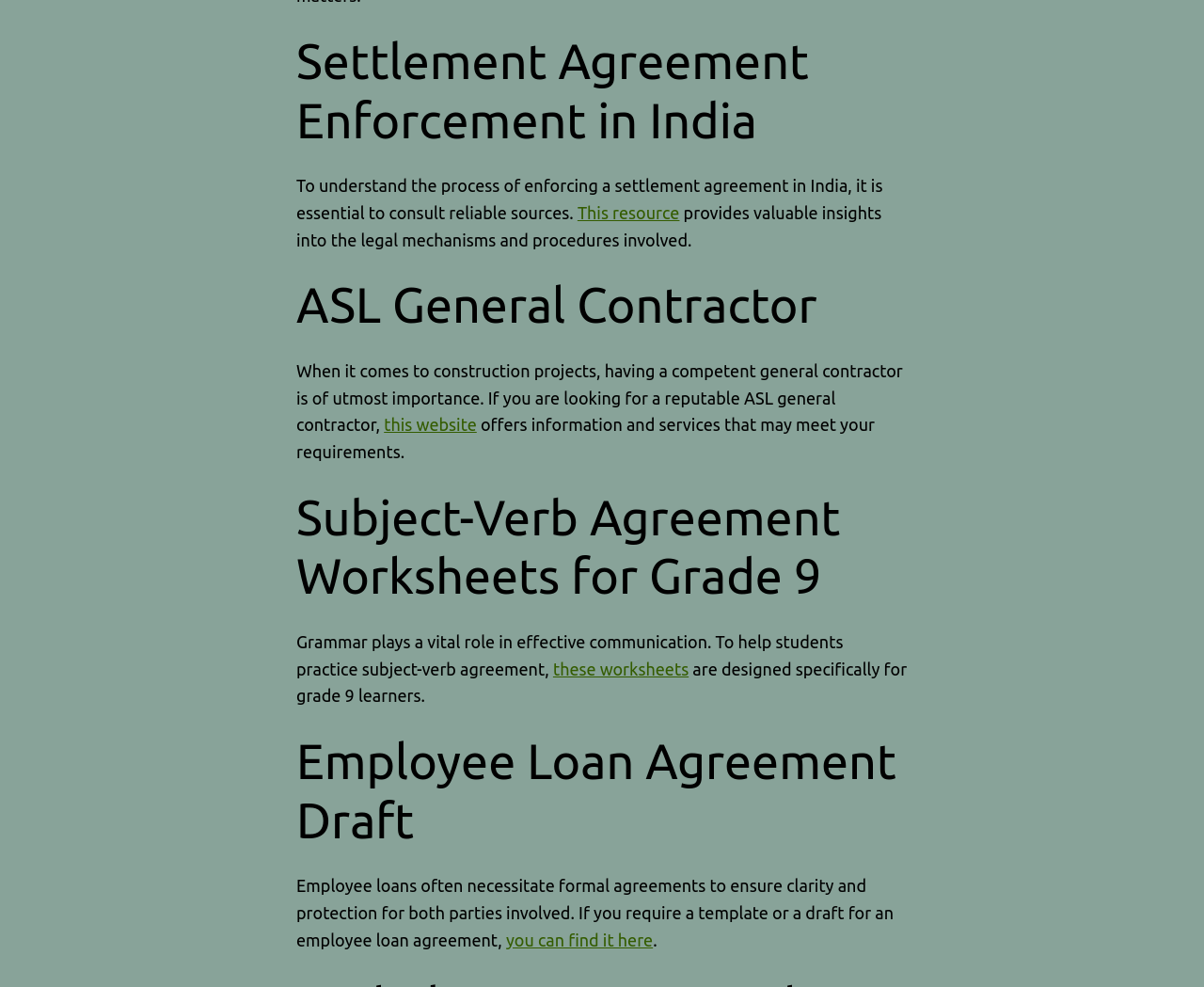Please find the bounding box for the UI element described by: "this website".

[0.319, 0.421, 0.396, 0.44]